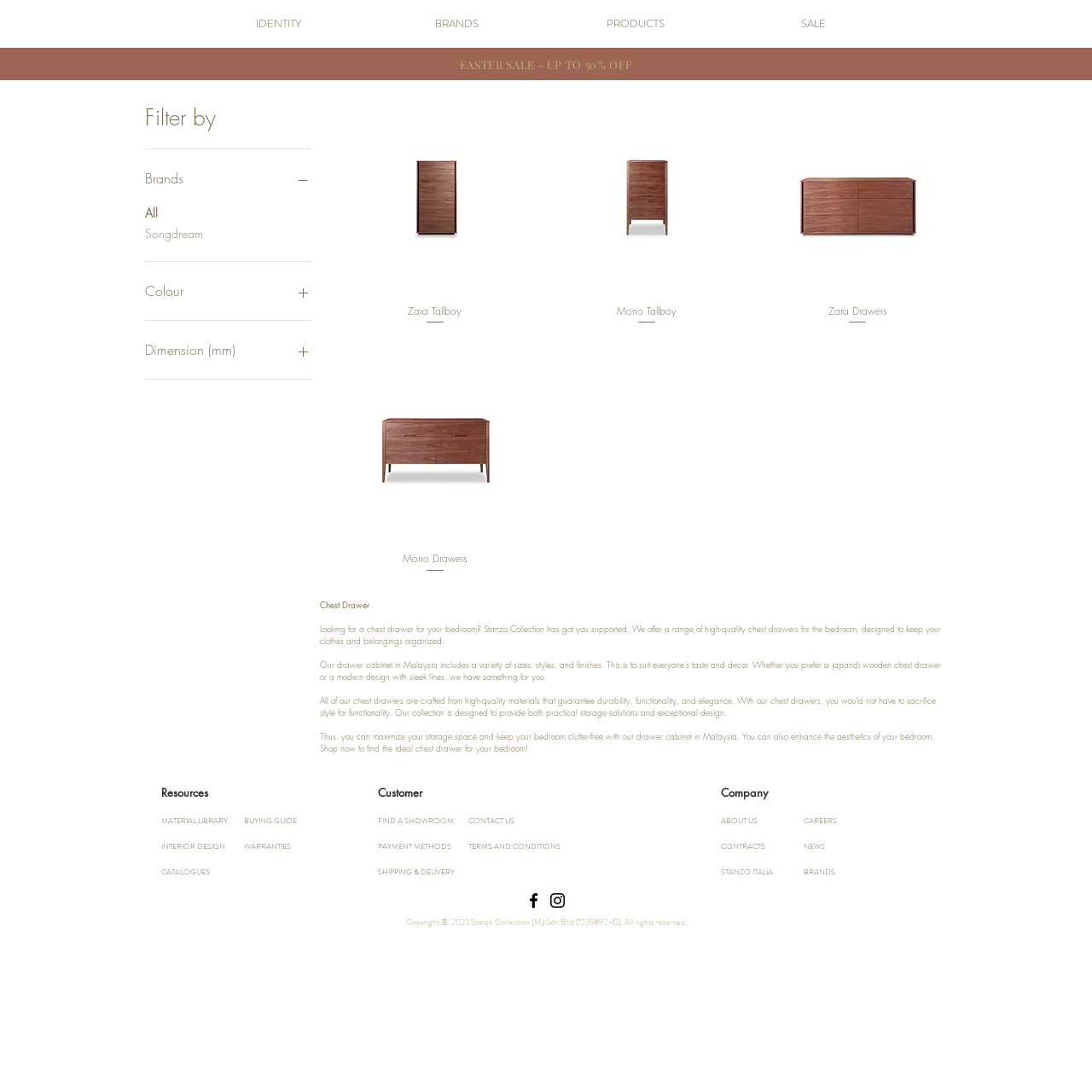Determine the bounding box coordinates of the target area to click to execute the following instruction: "Filter by brands."

[0.133, 0.152, 0.285, 0.174]